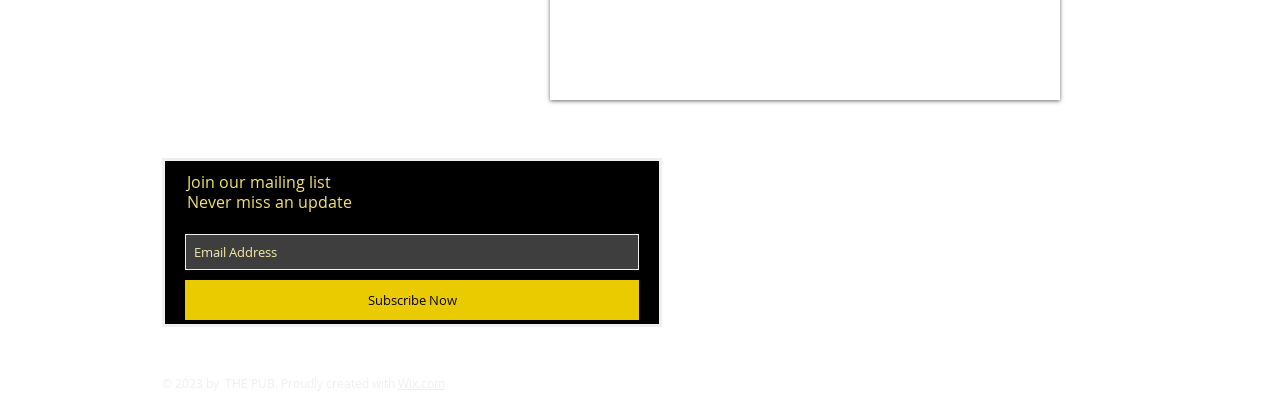Carefully observe the image and respond to the question with a detailed answer:
What is the phone number?

The phone number can be found near the top of the webpage, where it is displayed as '803-256-6464' in a static text element.